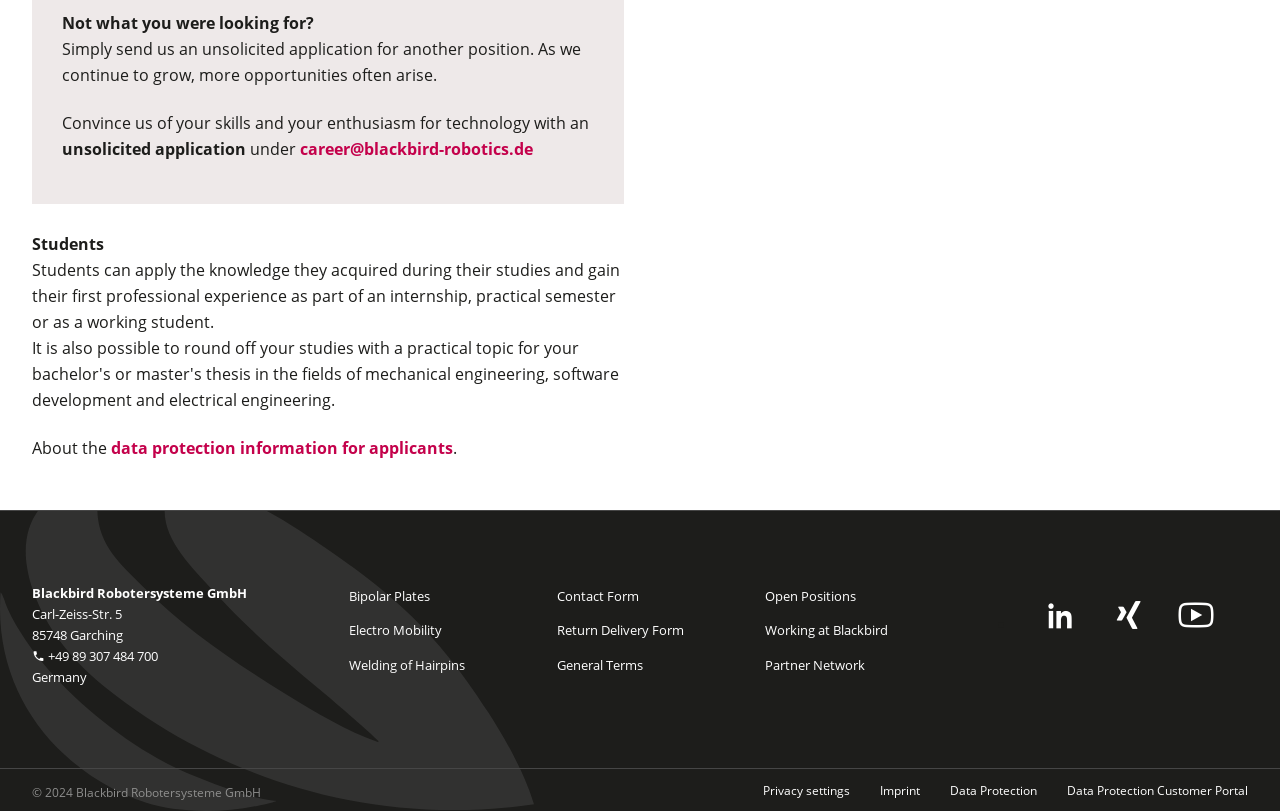Please predict the bounding box coordinates of the element's region where a click is necessary to complete the following instruction: "Explore open positions". The coordinates should be represented by four float numbers between 0 and 1, i.e., [left, top, right, bottom].

[0.598, 0.723, 0.669, 0.745]